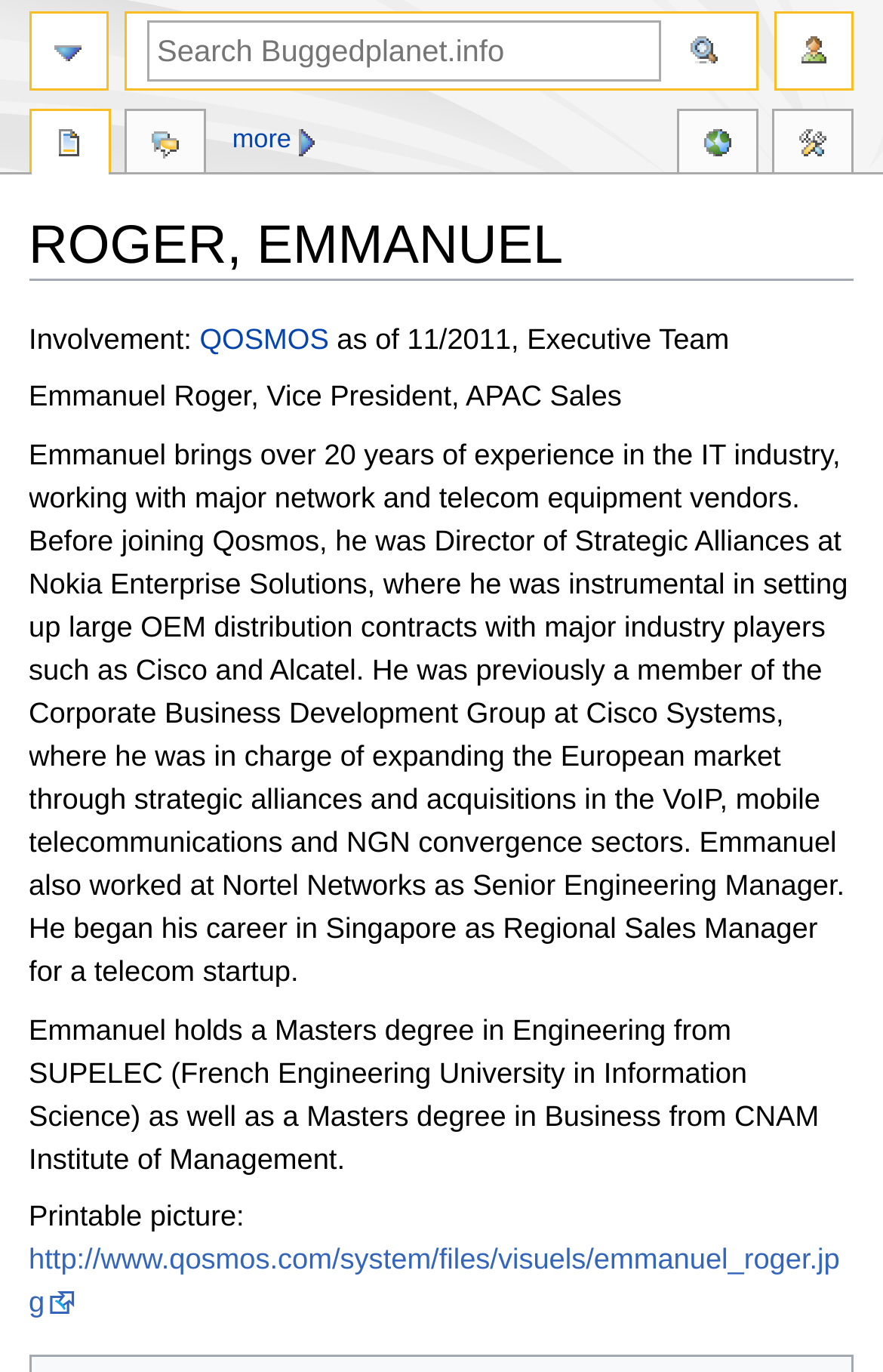Please mark the clickable region by giving the bounding box coordinates needed to complete this instruction: "Click the Facebook social link".

None